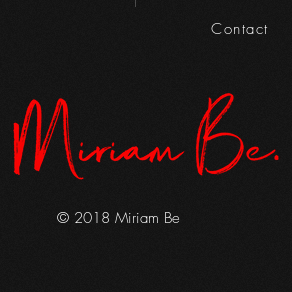What year is indicated for copyright ownership?
Please provide a detailed answer to the question.

The text '© 2018 Miriam Be' subtly indicates copyright ownership, which means that the year 2018 is specified for copyright purposes.